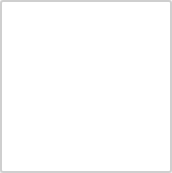What is the term associated with the image?
Relying on the image, give a concise answer in one word or a brief phrase.

Voices of Praise